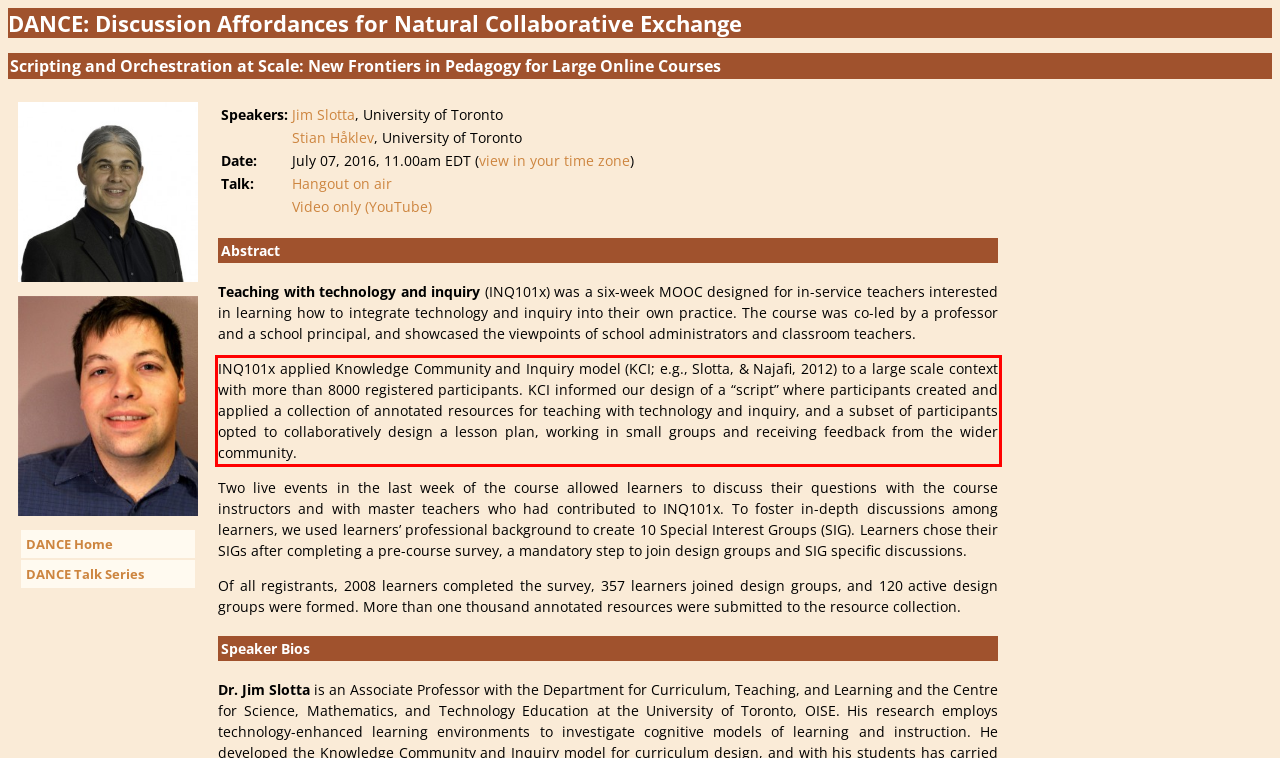Given a webpage screenshot, identify the text inside the red bounding box using OCR and extract it.

INQ101x applied Knowledge Community and Inquiry model (KCI; e.g., Slotta, & Najafi, 2012) to a large scale context with more than 8000 registered participants. KCI informed our design of a “script” where participants created and applied a collection of annotated resources for teaching with technology and inquiry, and a subset of participants opted to collaboratively design a lesson plan, working in small groups and receiving feedback from the wider community.